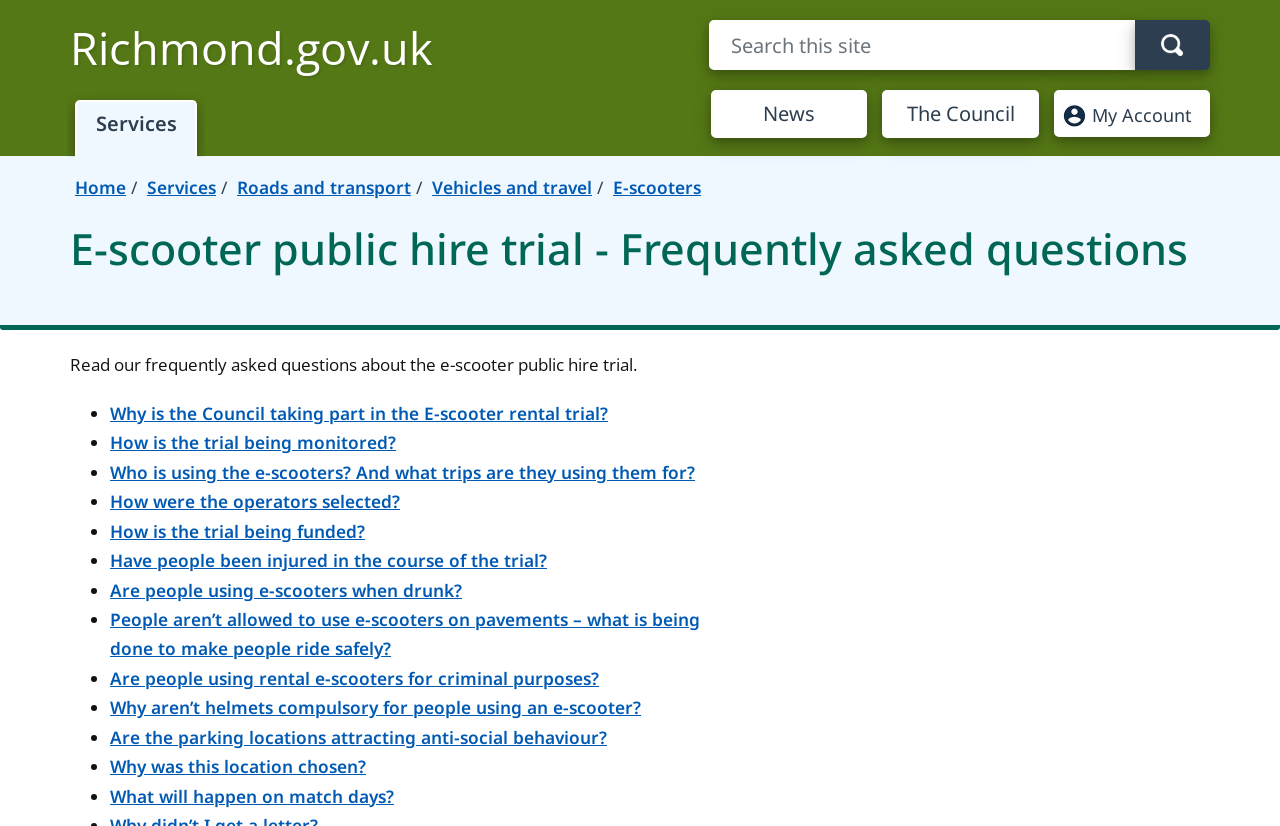Please identify the bounding box coordinates of the element that needs to be clicked to execute the following command: "Go to the home page". Provide the bounding box using four float numbers between 0 and 1, formatted as [left, top, right, bottom].

[0.059, 0.214, 0.098, 0.241]